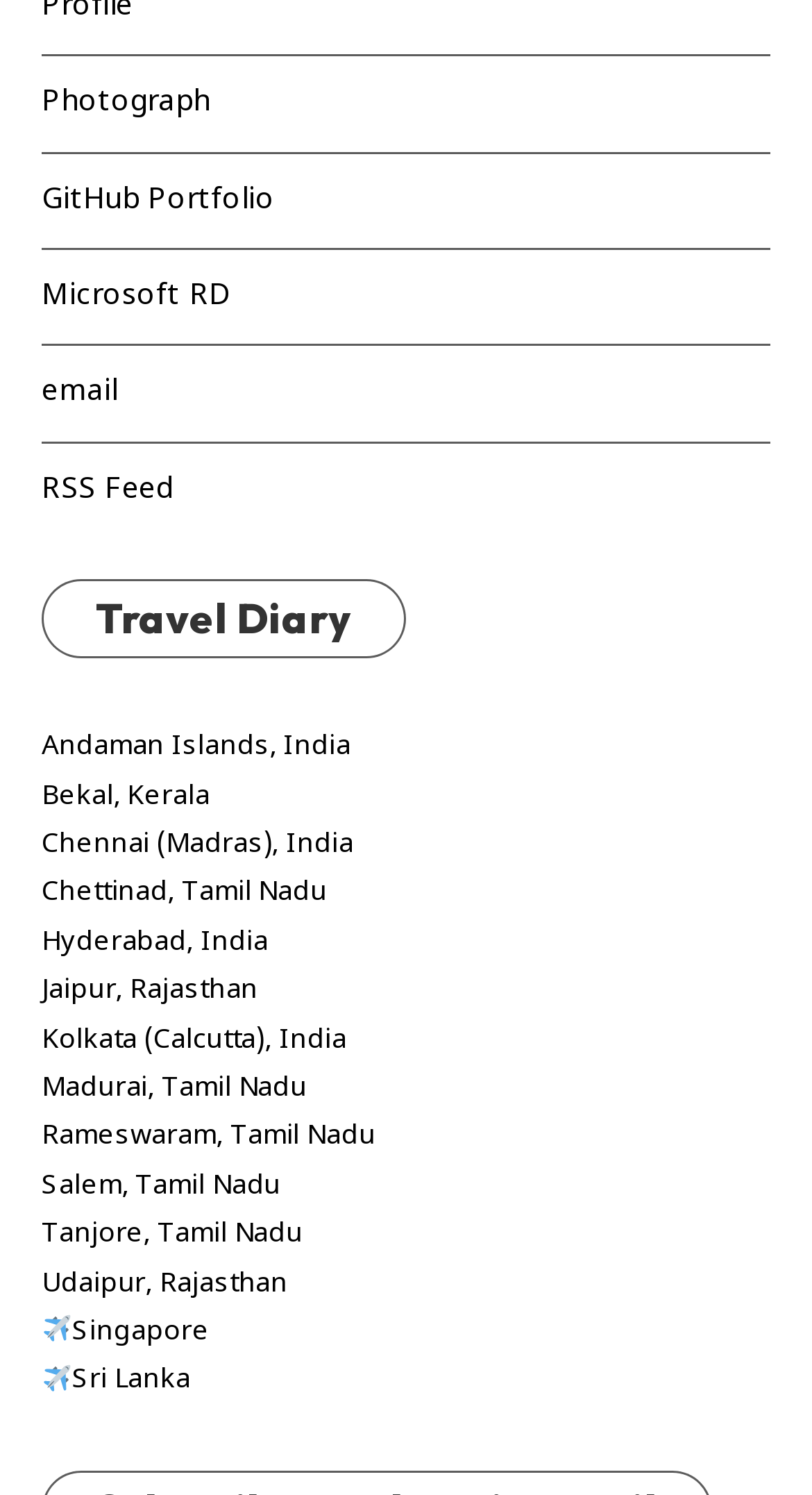Please identify the bounding box coordinates of the clickable area that will fulfill the following instruction: "Check email". The coordinates should be in the format of four float numbers between 0 and 1, i.e., [left, top, right, bottom].

[0.051, 0.246, 0.145, 0.281]